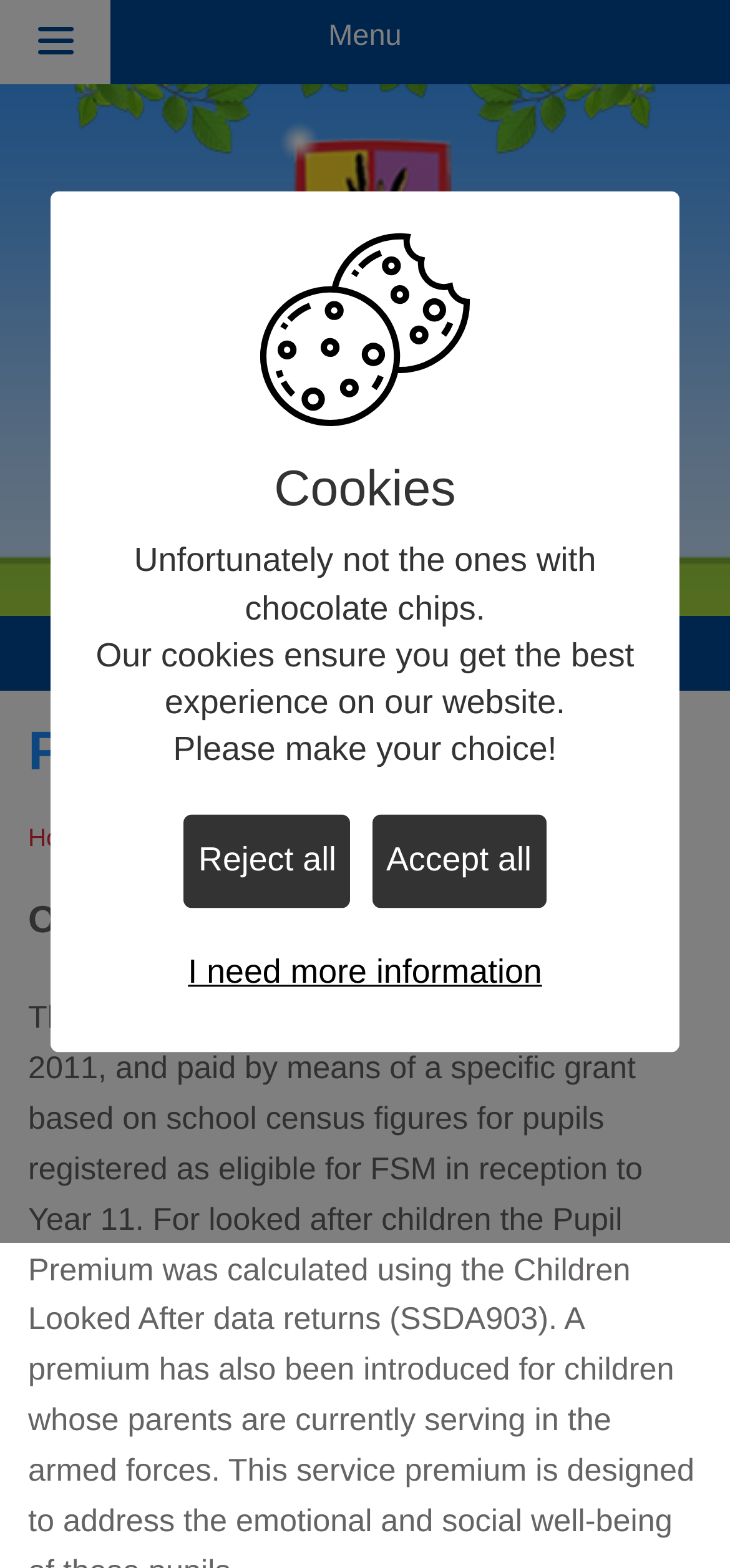Please identify the bounding box coordinates of the clickable region that I should interact with to perform the following instruction: "Contact the school". The coordinates should be expressed as four float numbers between 0 and 1, i.e., [left, top, right, bottom].

[0.0, 0.759, 0.887, 0.811]